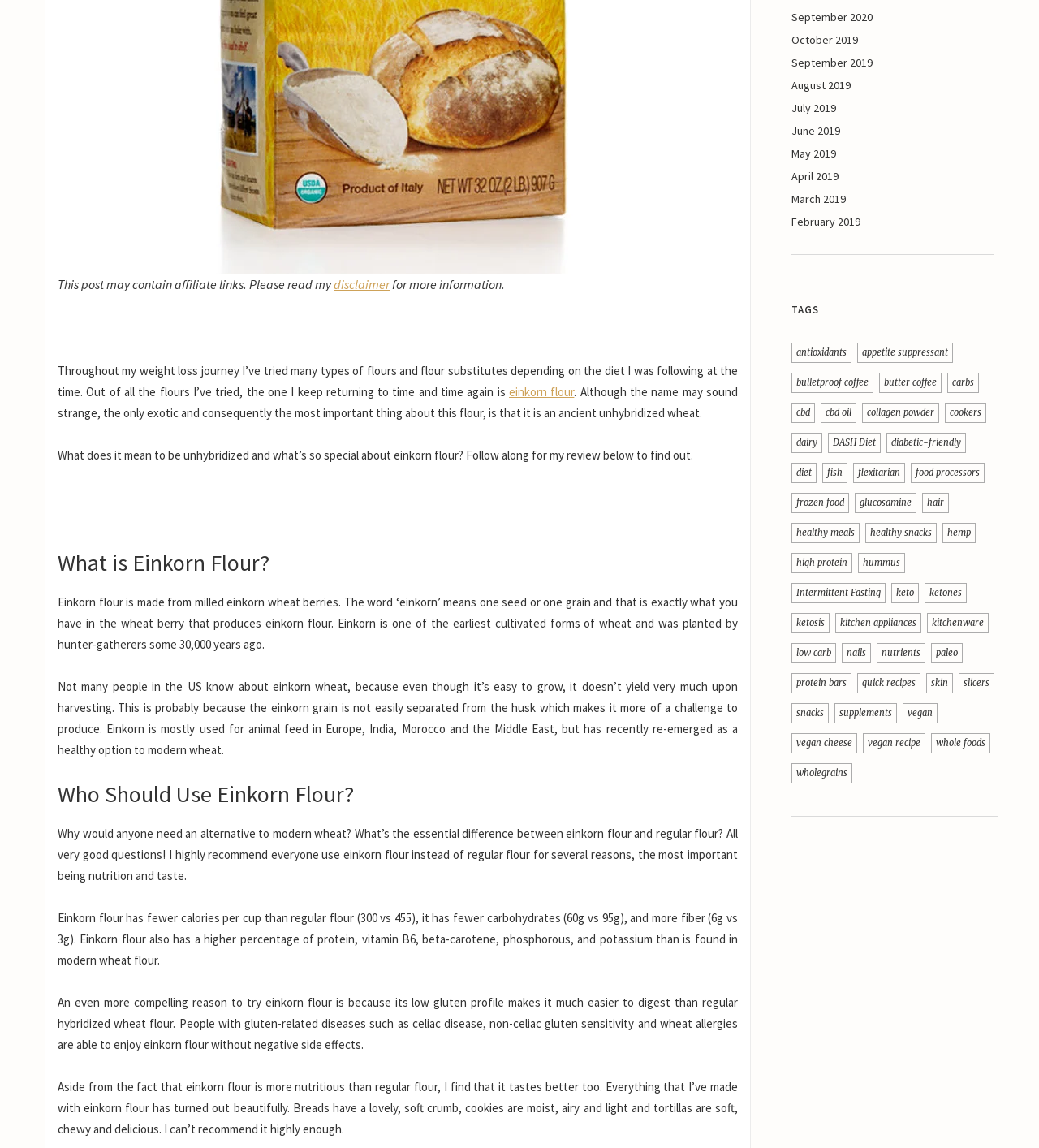Please identify the bounding box coordinates of the element I need to click to follow this instruction: "Explore 'healthy meals' recipes".

[0.762, 0.455, 0.827, 0.473]